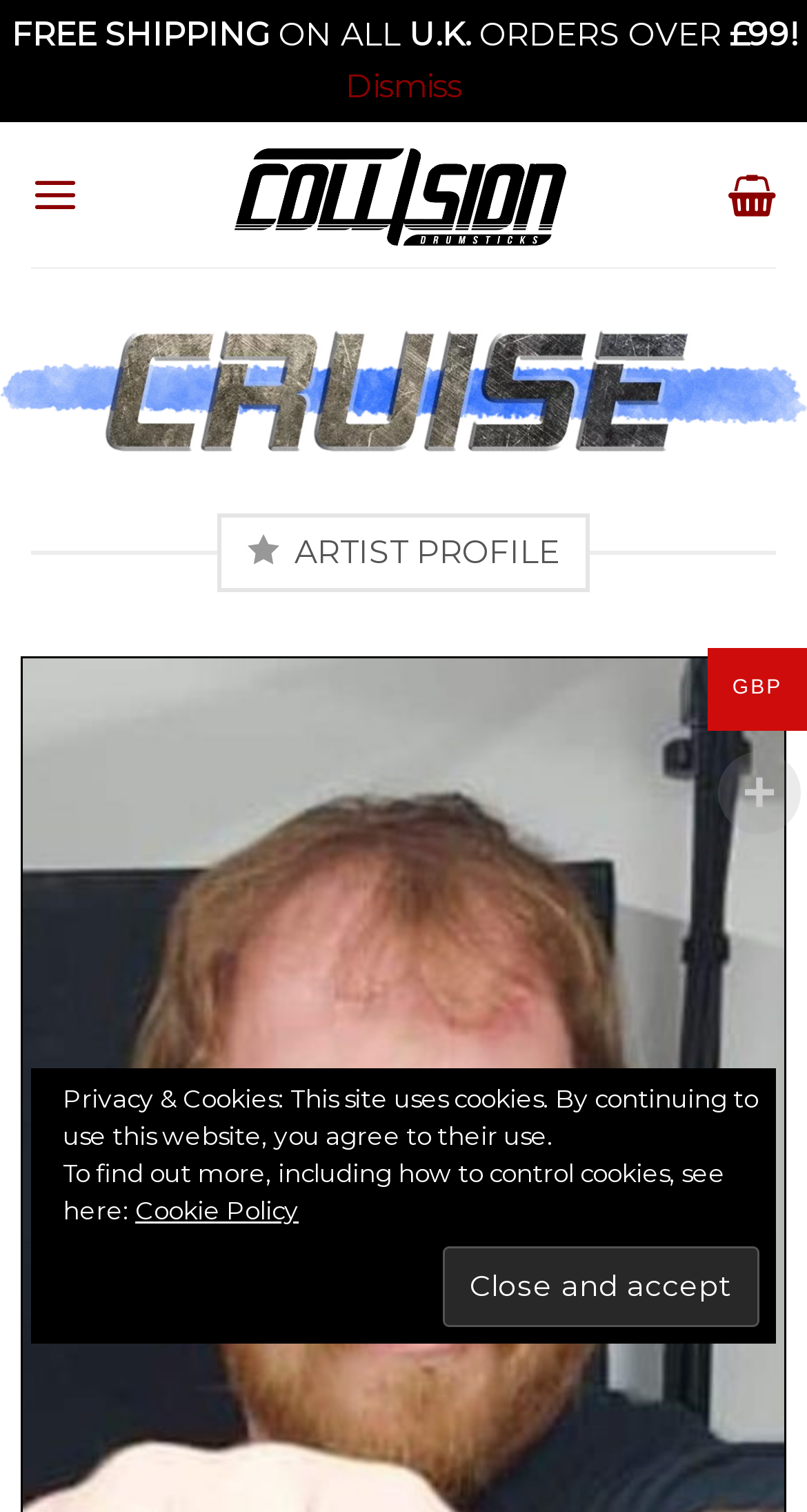What is the currency used on this website?
Respond with a short answer, either a single word or a phrase, based on the image.

GBP